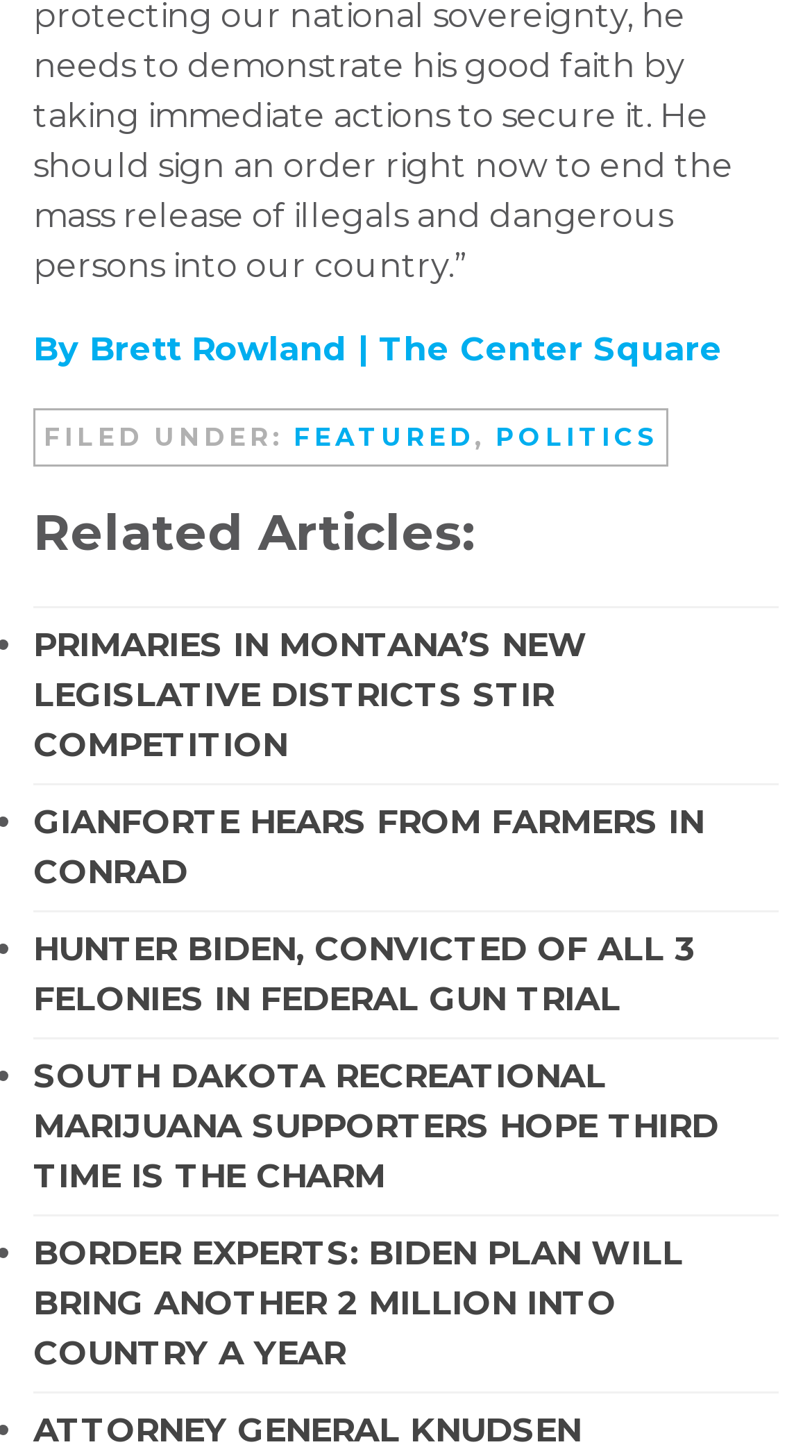What categories are the articles filed under?
Look at the image and respond to the question as thoroughly as possible.

In the footer section, there is a 'FILED UNDER:' label followed by two links, 'FEATURED' and 'POLITICS', which indicate the categories the articles are filed under.